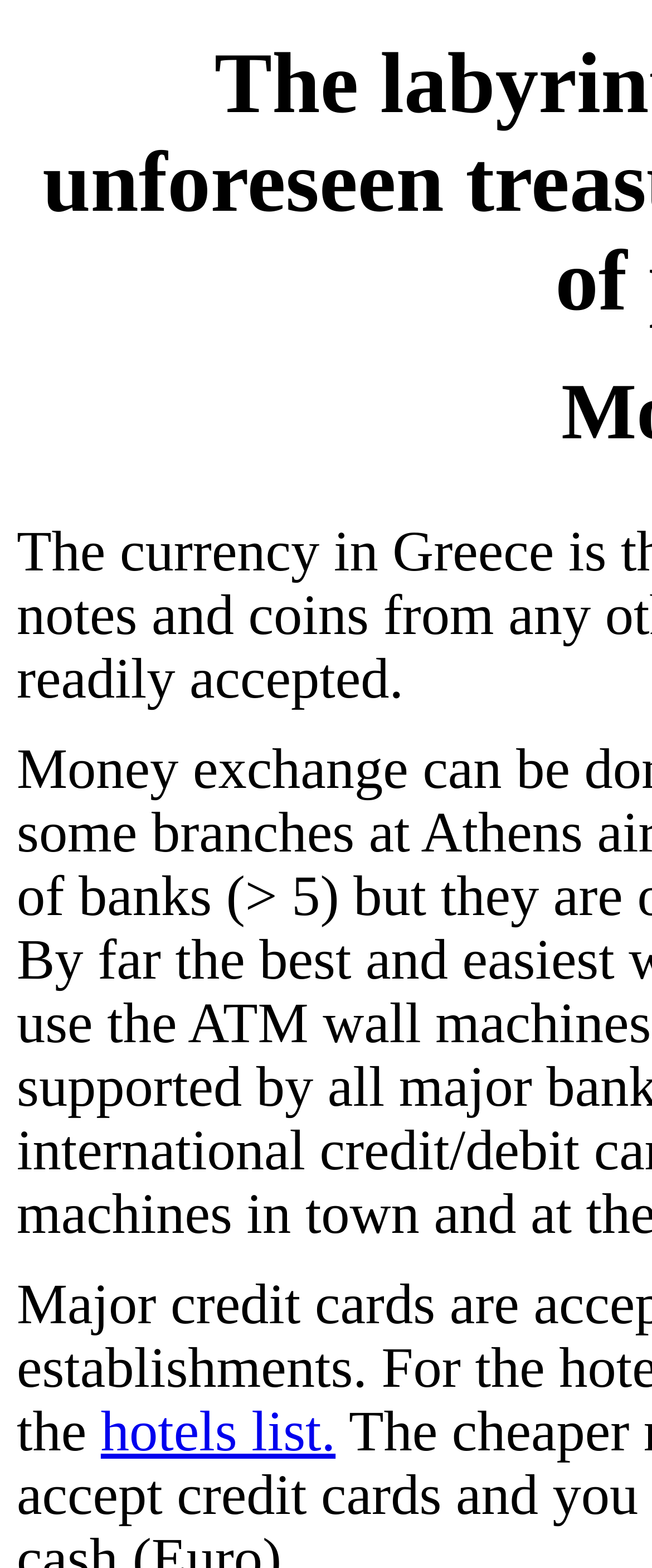From the webpage screenshot, identify the region described by hotels list.. Provide the bounding box coordinates as (top-left x, top-left y, bottom-right x, bottom-right y), with each value being a floating point number between 0 and 1.

[0.155, 0.894, 0.515, 0.933]